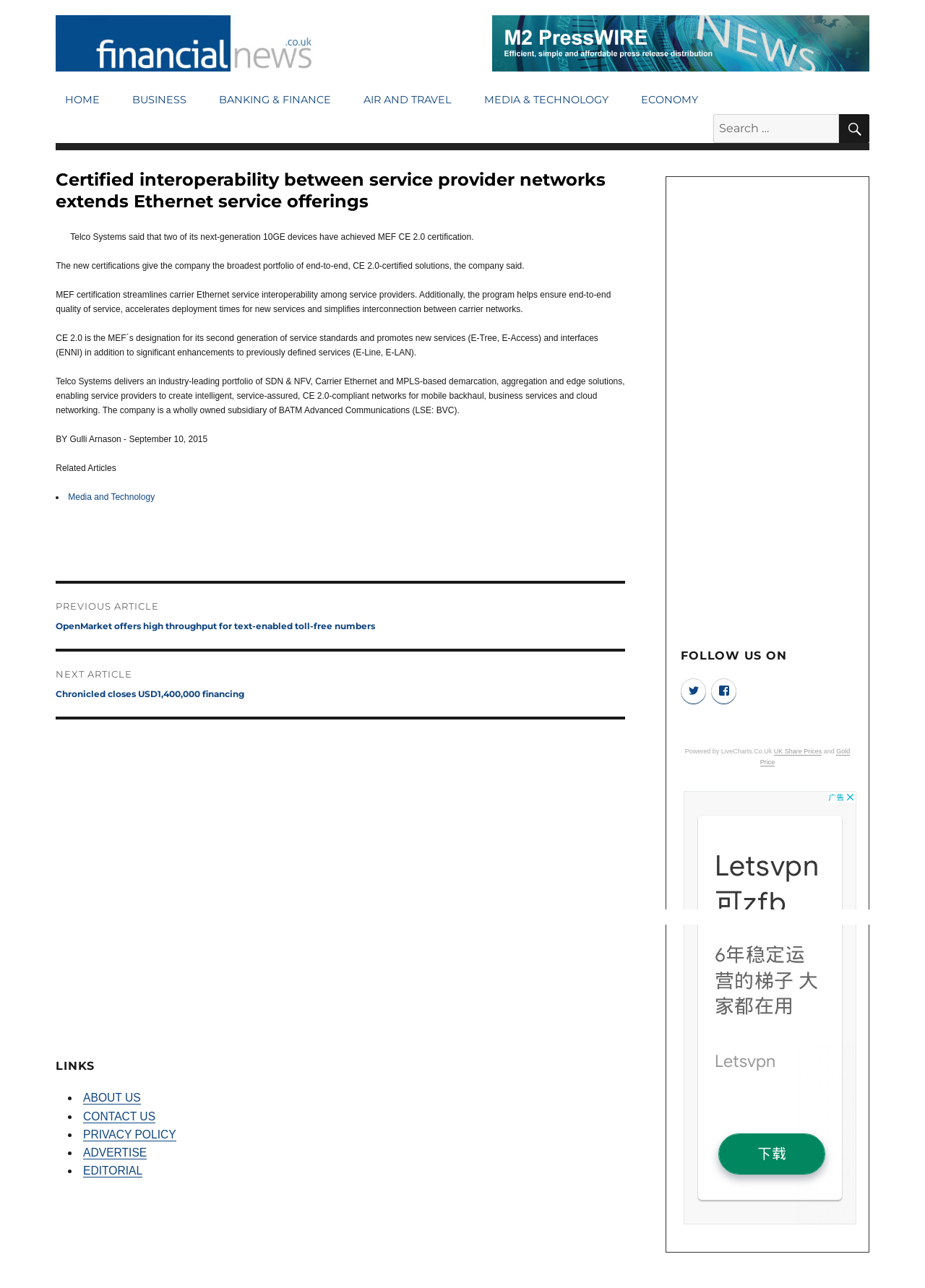Based on the provided description, "aria-label="Advertisement" name="aswift_0" title="Advertisement"", find the bounding box of the corresponding UI element in the screenshot.

[0.063, 0.607, 0.678, 0.764]